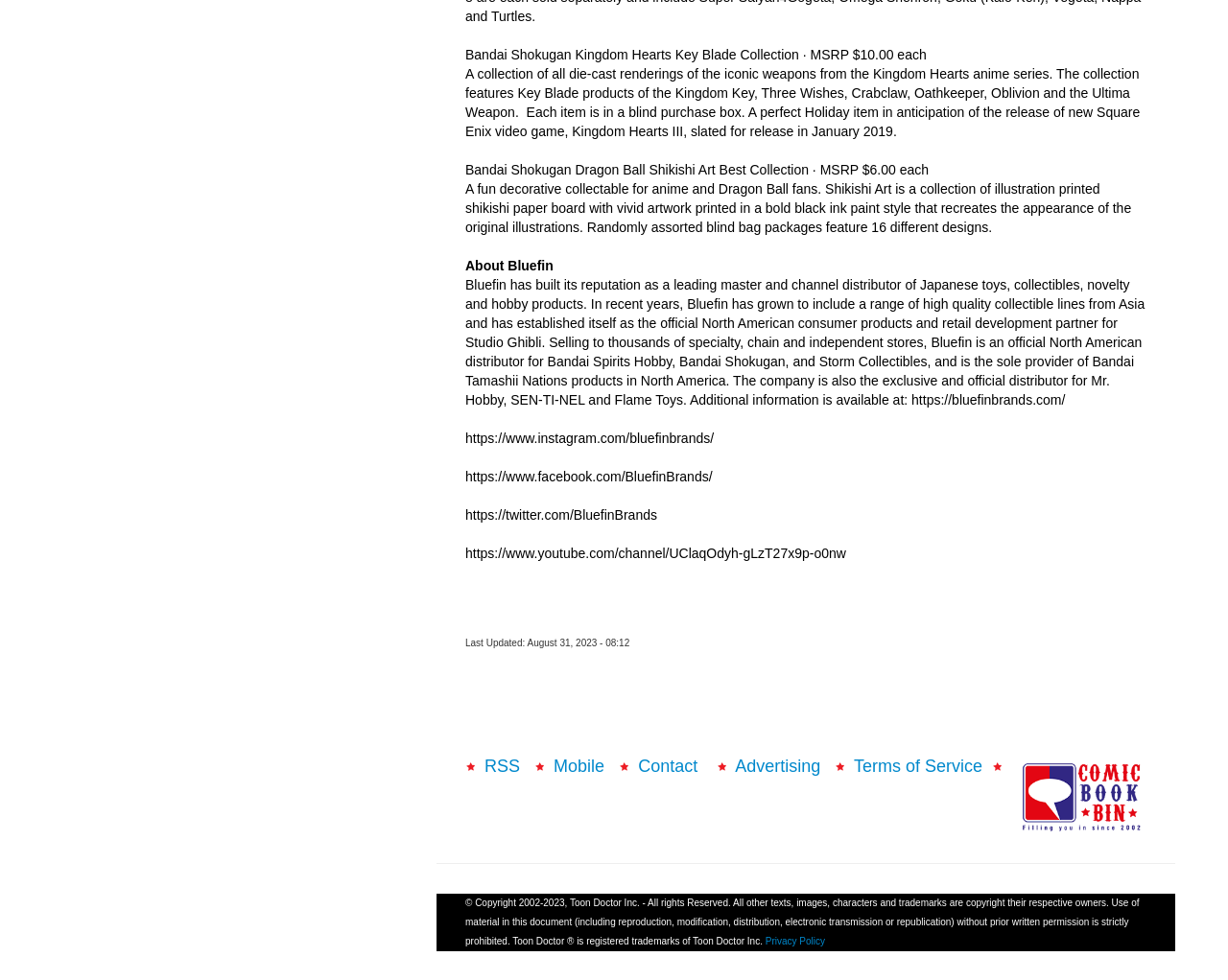Determine the bounding box for the HTML element described here: "Terms of Service". The coordinates should be given as [left, top, right, bottom] with each number being a float between 0 and 1.

[0.695, 0.772, 0.8, 0.792]